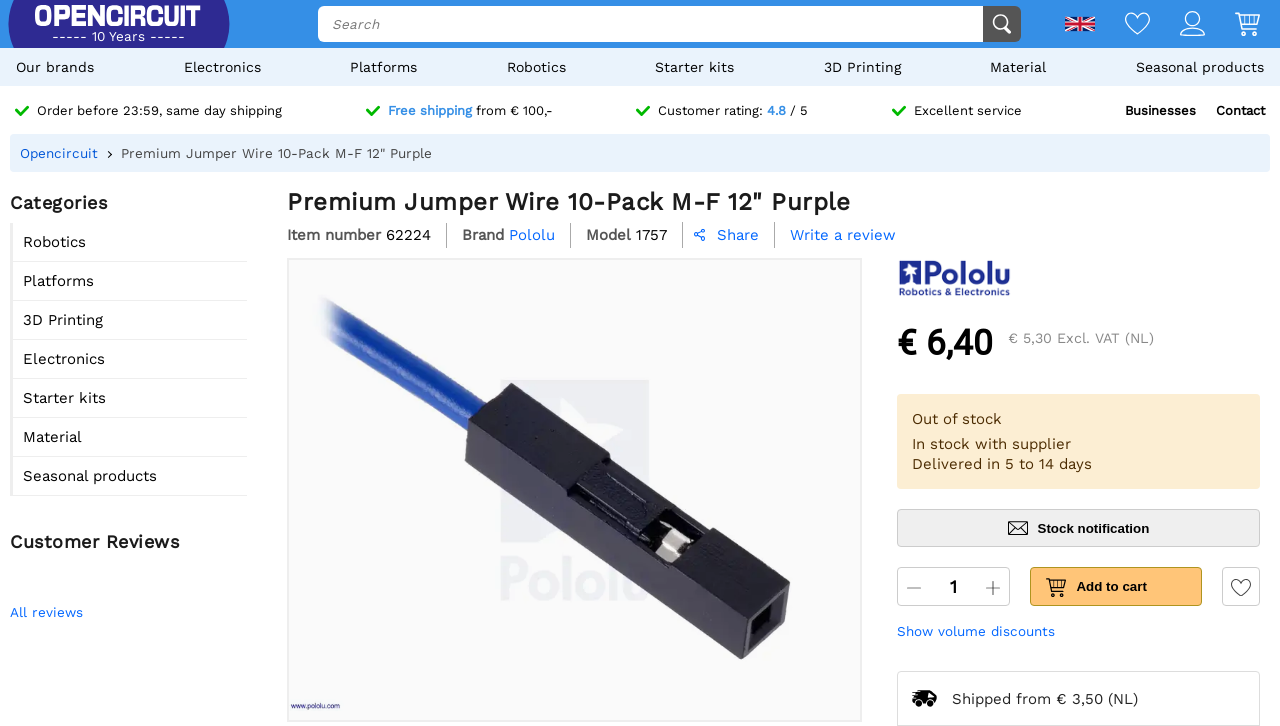Provide the bounding box coordinates of the area you need to click to execute the following instruction: "Learn about FOREVER WARRANTY".

None